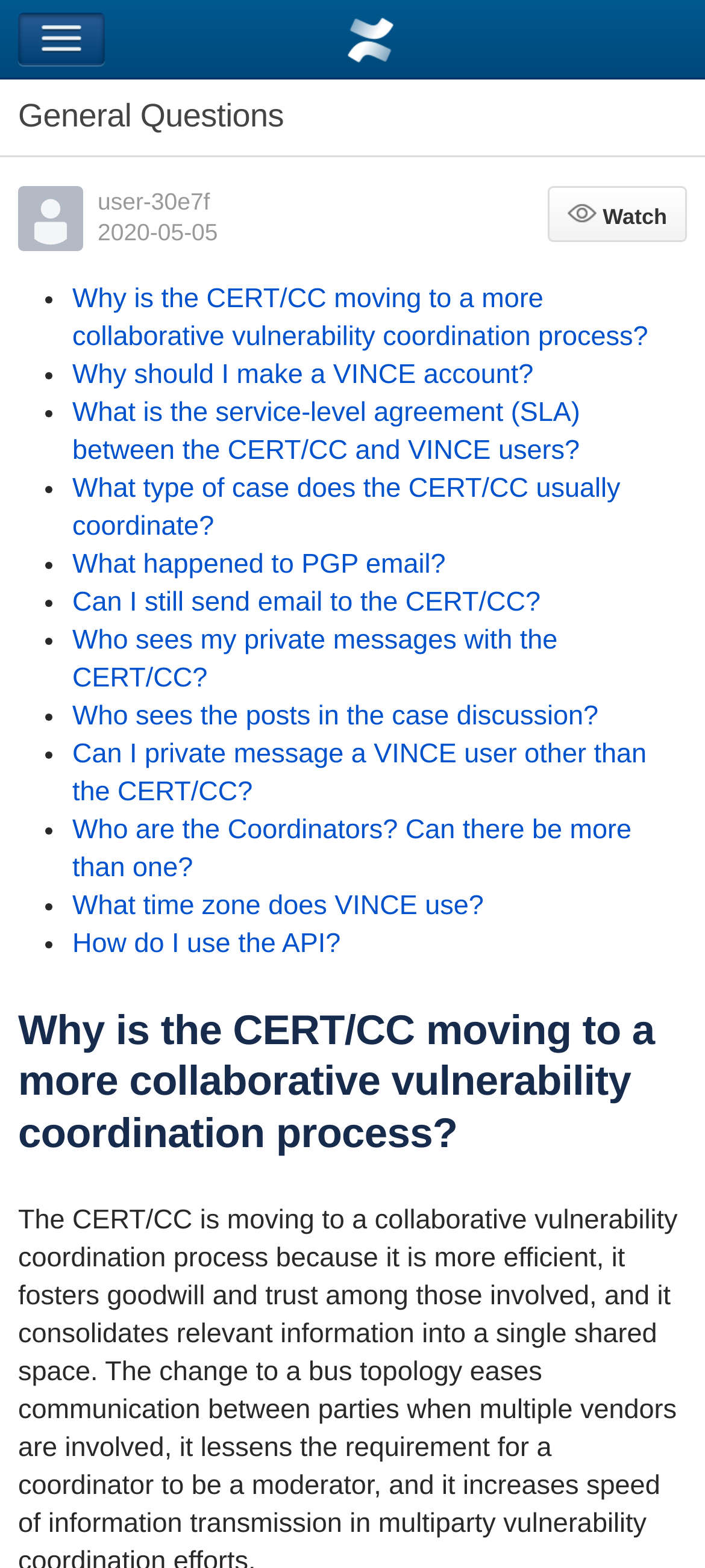Please determine the bounding box coordinates of the element's region to click for the following instruction: "Watch this page".

[0.777, 0.118, 0.974, 0.154]